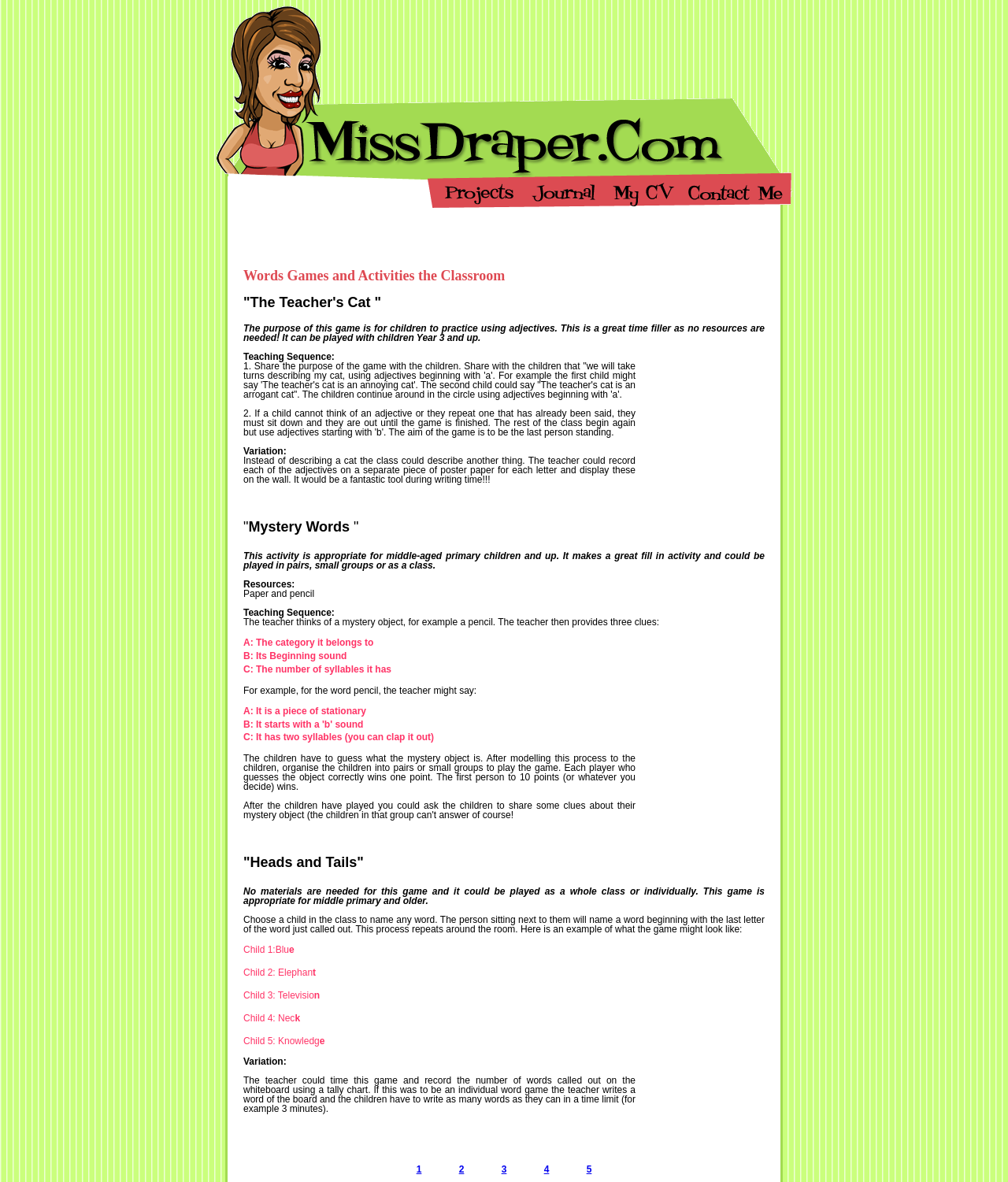Using details from the image, please answer the following question comprehensively:
What is the name of the game where children take turns describing a cat using adjectives beginning with 'a'?

The game is described in the section titled 'The Teacher's Cat' where children take turns describing a cat using adjectives beginning with 'a', such as 'annoying' or 'arrogant'.